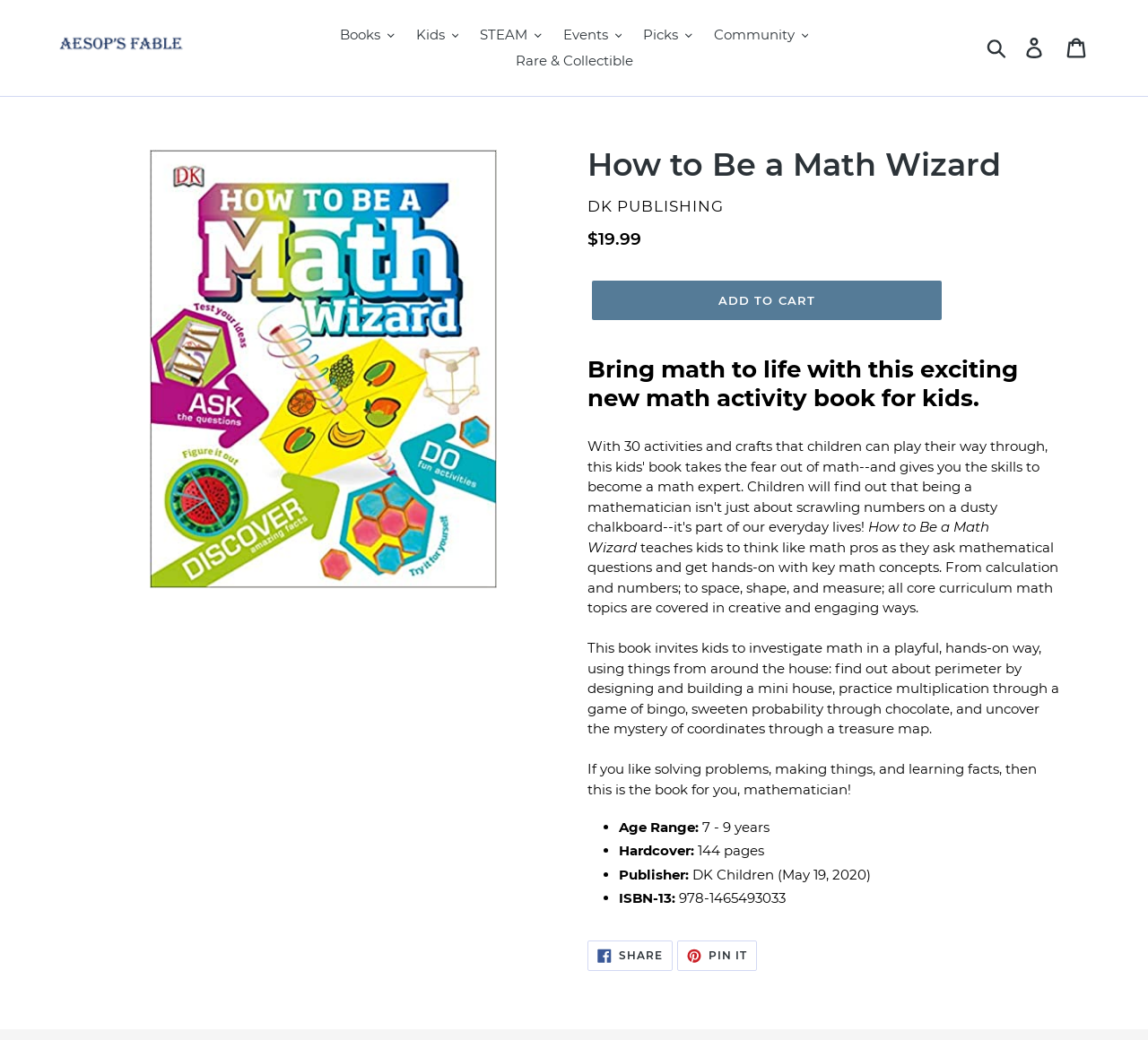Give a detailed overview of the webpage's appearance and contents.

This webpage is about a math activity book for kids called "How to Be a Math Wizard". At the top of the page, there is a navigation menu with buttons for "Books", "Kids", "STEAM", "Events", "Picks", and "Community". On the right side of the navigation menu, there are links for "Rare & Collectible", "Log in", and "Cart". 

Below the navigation menu, there is a large image of the book cover, taking up about a third of the page. Next to the image, there is a heading with the book title and a description list with details about the book, including the vendor, regular price, and a call-to-action button to "ADD TO CART".

Below the book details, there is a heading that summarizes the book's content, followed by a few paragraphs of text that describe how the book teaches kids to think like math professionals, covering various math topics in a creative and engaging way. The text also mentions that the book invites kids to investigate math in a playful, hands-on way using everyday objects.

Further down the page, there are several bullet points with information about the book, including the age range, hardcover details, publisher, and ISBN-13. At the bottom of the page, there are links to share the book on Facebook and Pinterest.